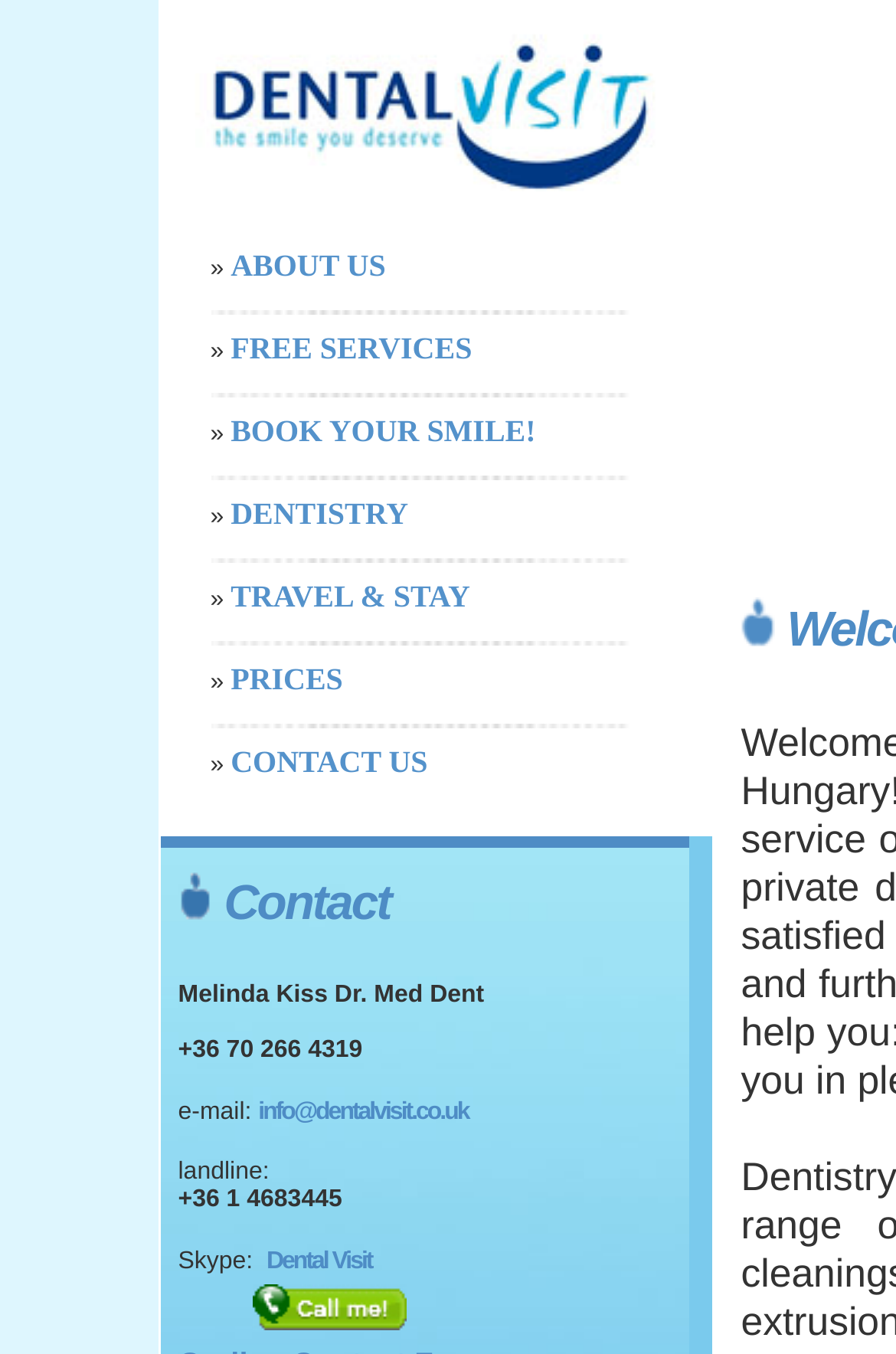Show the bounding box coordinates of the region that should be clicked to follow the instruction: "Click on the email link."

[0.288, 0.81, 0.523, 0.831]